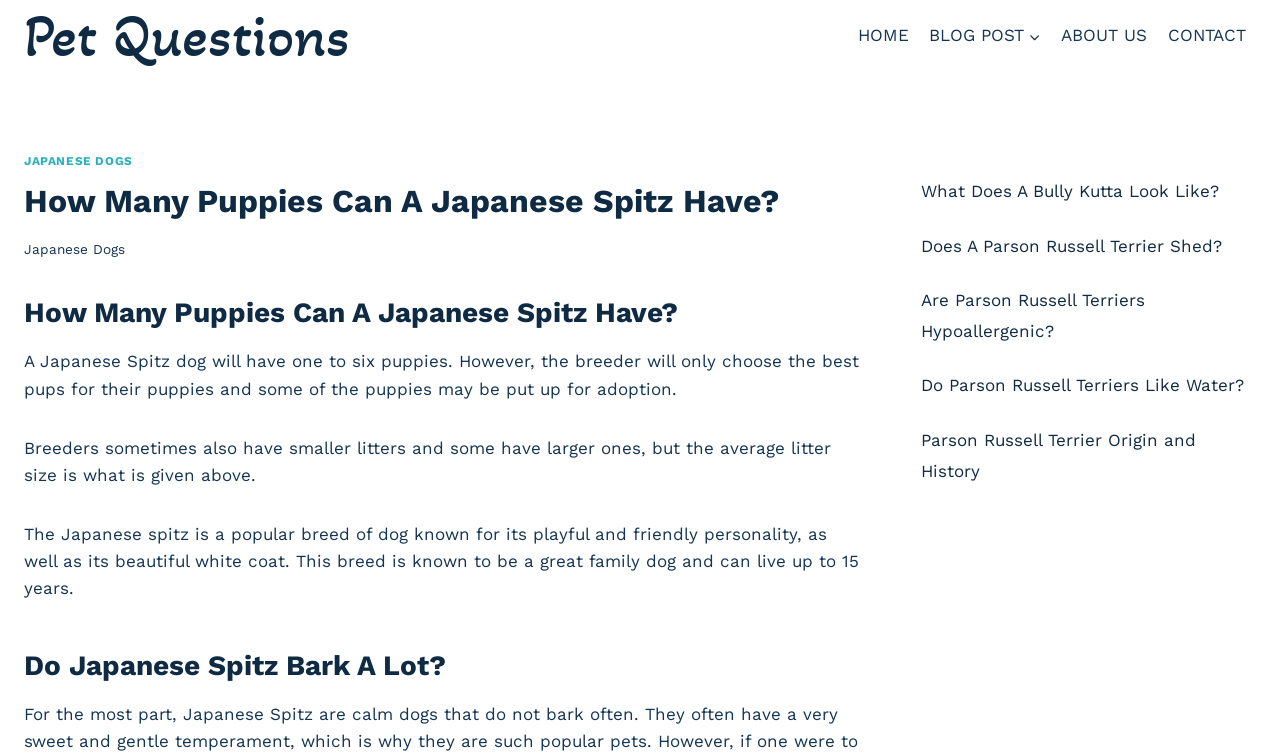What is the topic of the next section after 'How Many Puppies Can A Japanese Spitz Have?'?
Make sure to answer the question with a detailed and comprehensive explanation.

The answer can be found by looking at the headings on the webpage, which shows that the next section after 'How Many Puppies Can A Japanese Spitz Have?' is 'Do Japanese Spitz Bark A Lot?'